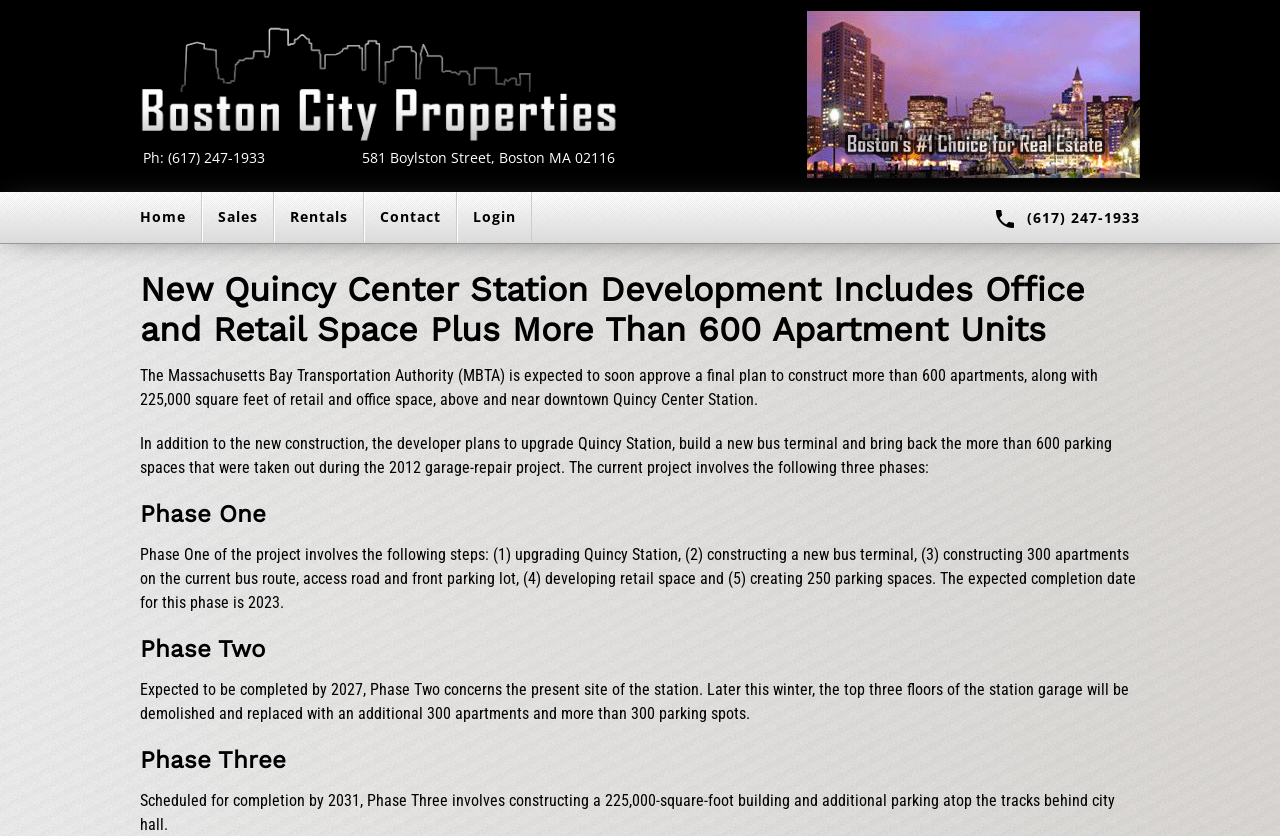What is the address of the Quincy Center Station?
Look at the image and answer with only one word or phrase.

581 Boylston Street, Boston MA 02116